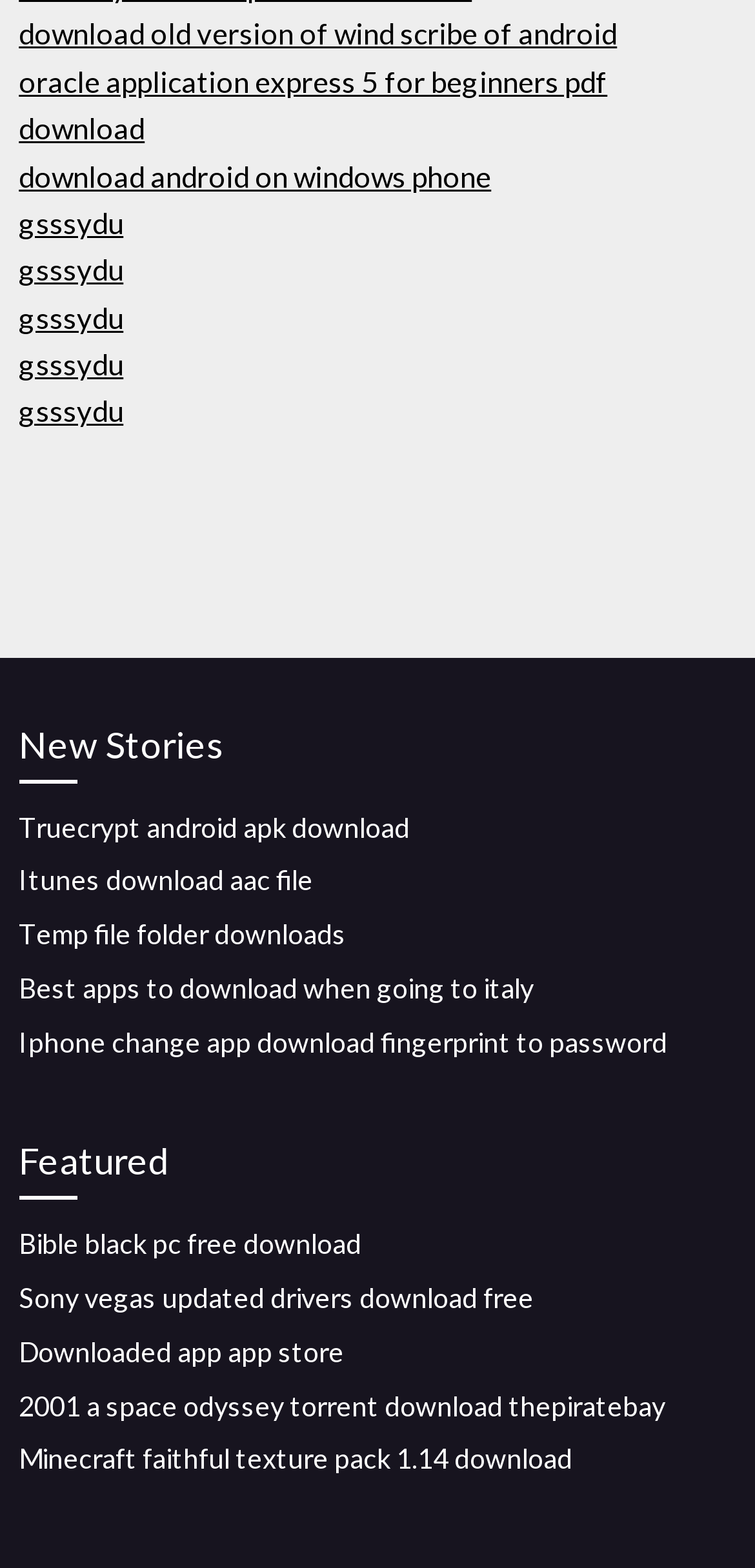Please identify the coordinates of the bounding box that should be clicked to fulfill this instruction: "view new stories".

[0.025, 0.456, 0.975, 0.499]